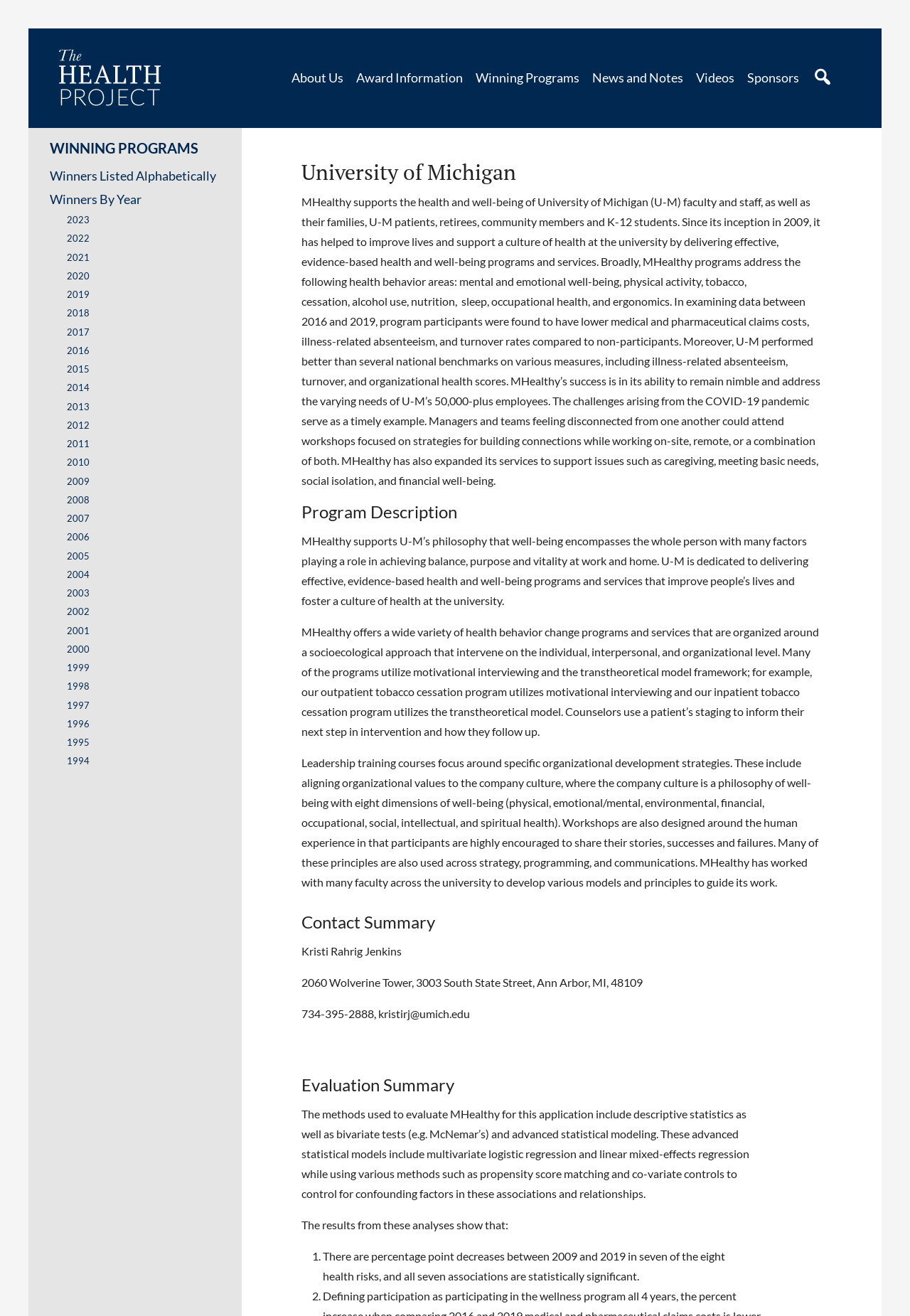Locate the UI element described by The Health Project and provide its bounding box coordinates. Use the format (top-left x, top-left y, bottom-right x, bottom-right y) with all values as floating point numbers between 0 and 1.

[0.062, 0.035, 0.258, 0.084]